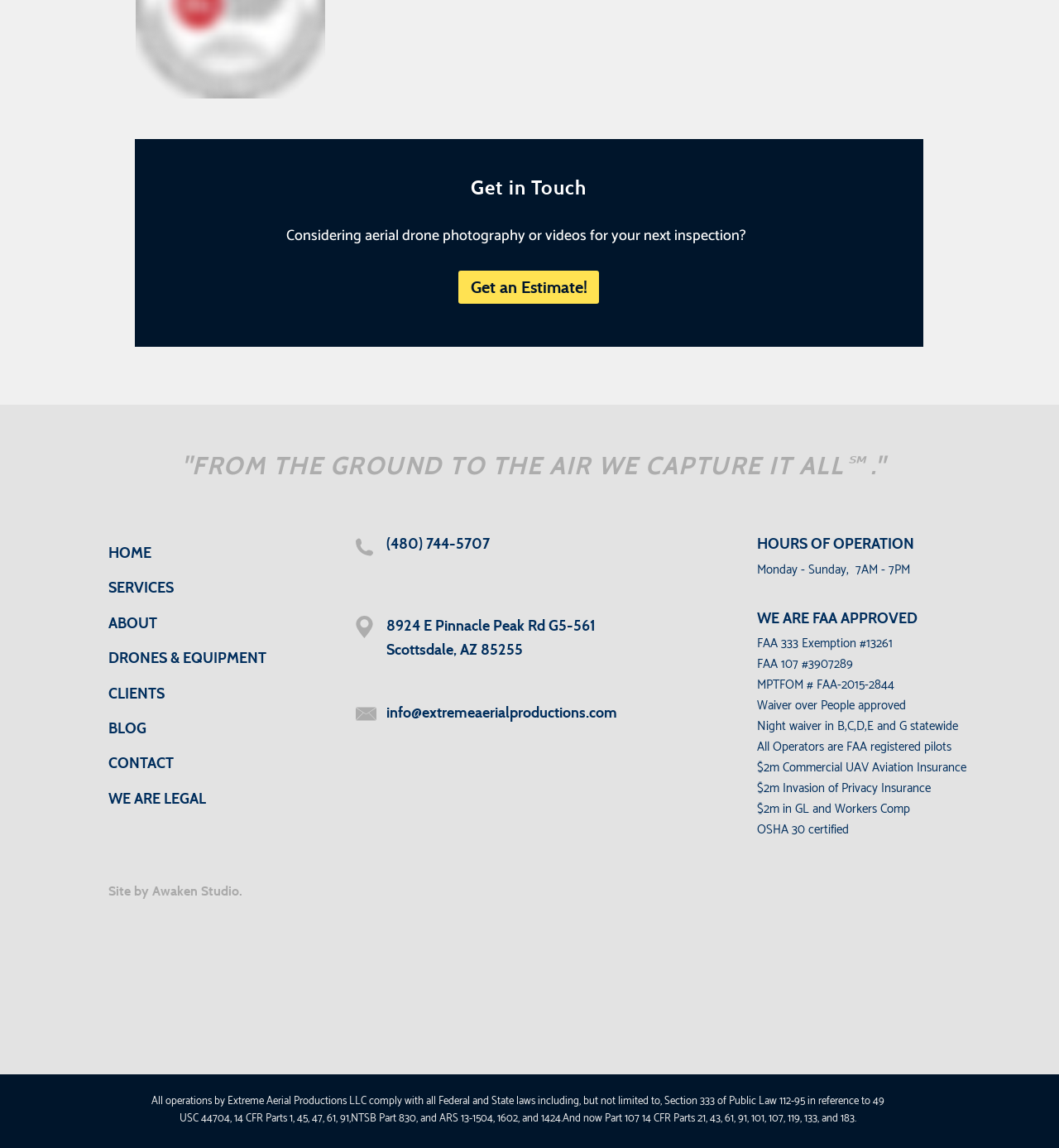Please find the bounding box coordinates in the format (top-left x, top-left y, bottom-right x, bottom-right y) for the given element description. Ensure the coordinates are floating point numbers between 0 and 1. Description: Available Court Time

None